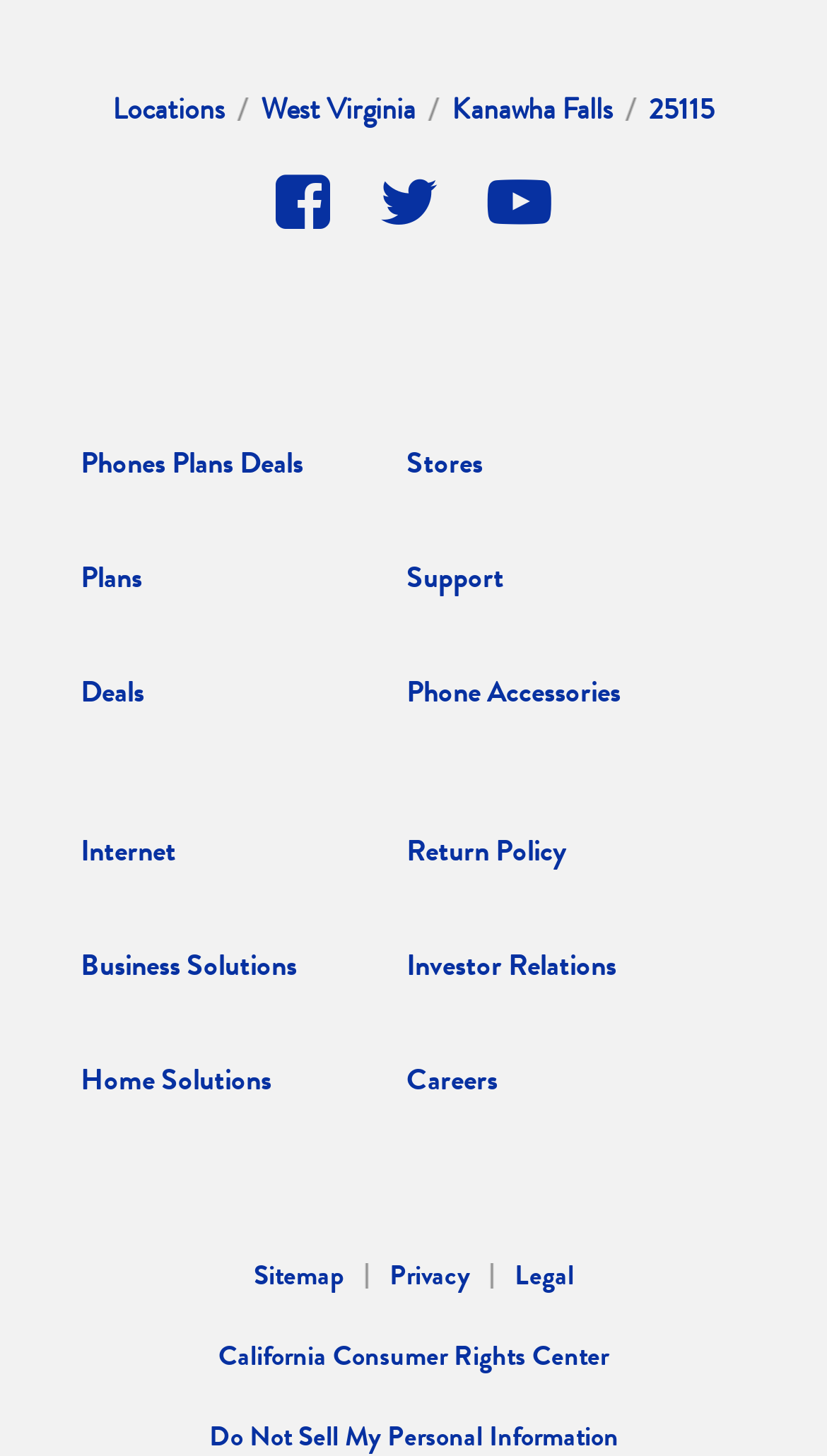Locate and provide the bounding box coordinates for the HTML element that matches this description: "Phones Plans Deals".

[0.097, 0.302, 0.367, 0.333]